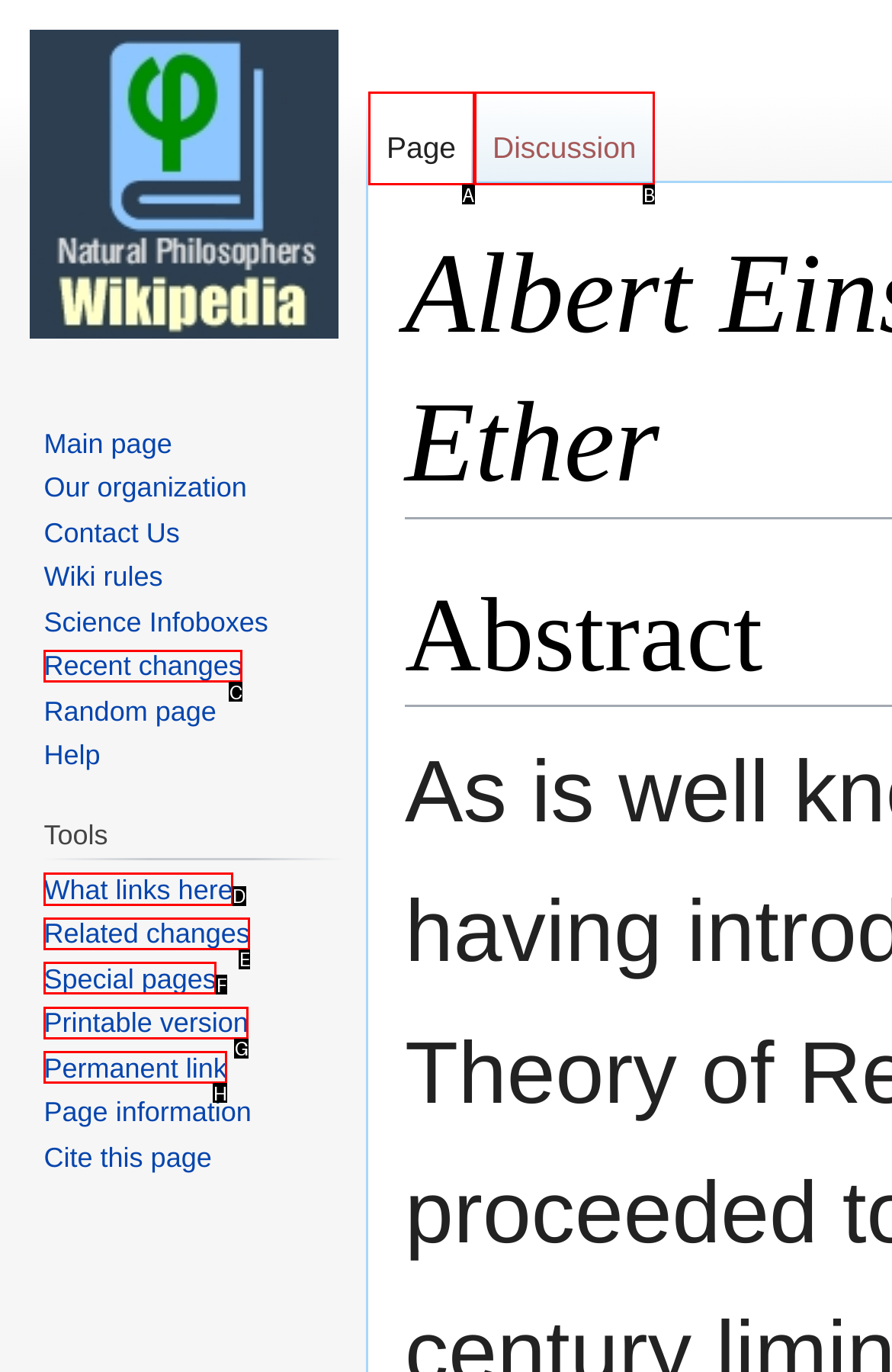Identify which lettered option to click to carry out the task: View what links here. Provide the letter as your answer.

D